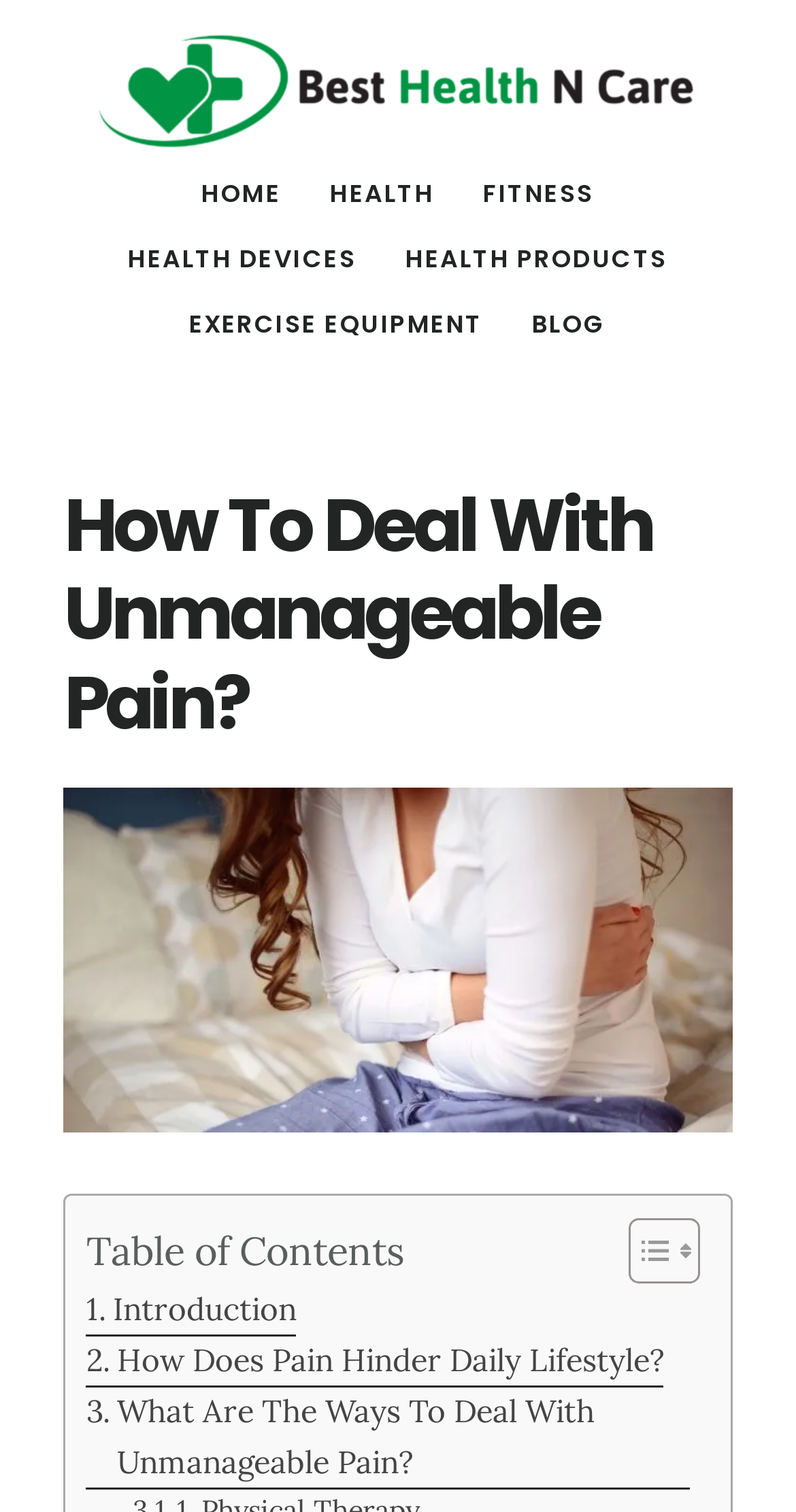What is the primary heading on this webpage?

How To Deal With Unmanageable Pain?